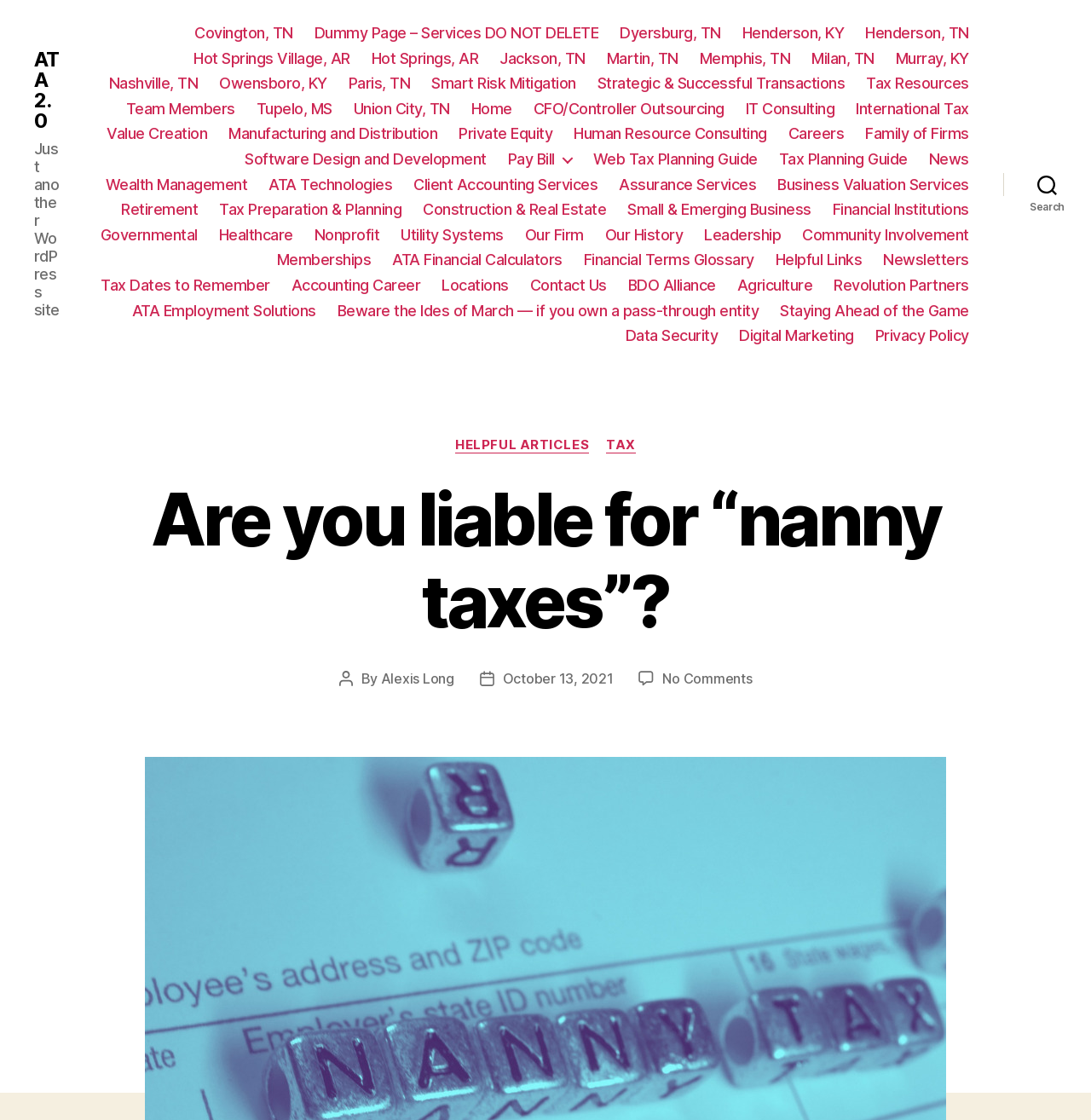Find the UI element described as: "Client Accounting Services" and predict its bounding box coordinates. Ensure the coordinates are four float numbers between 0 and 1, [left, top, right, bottom].

[0.379, 0.156, 0.548, 0.173]